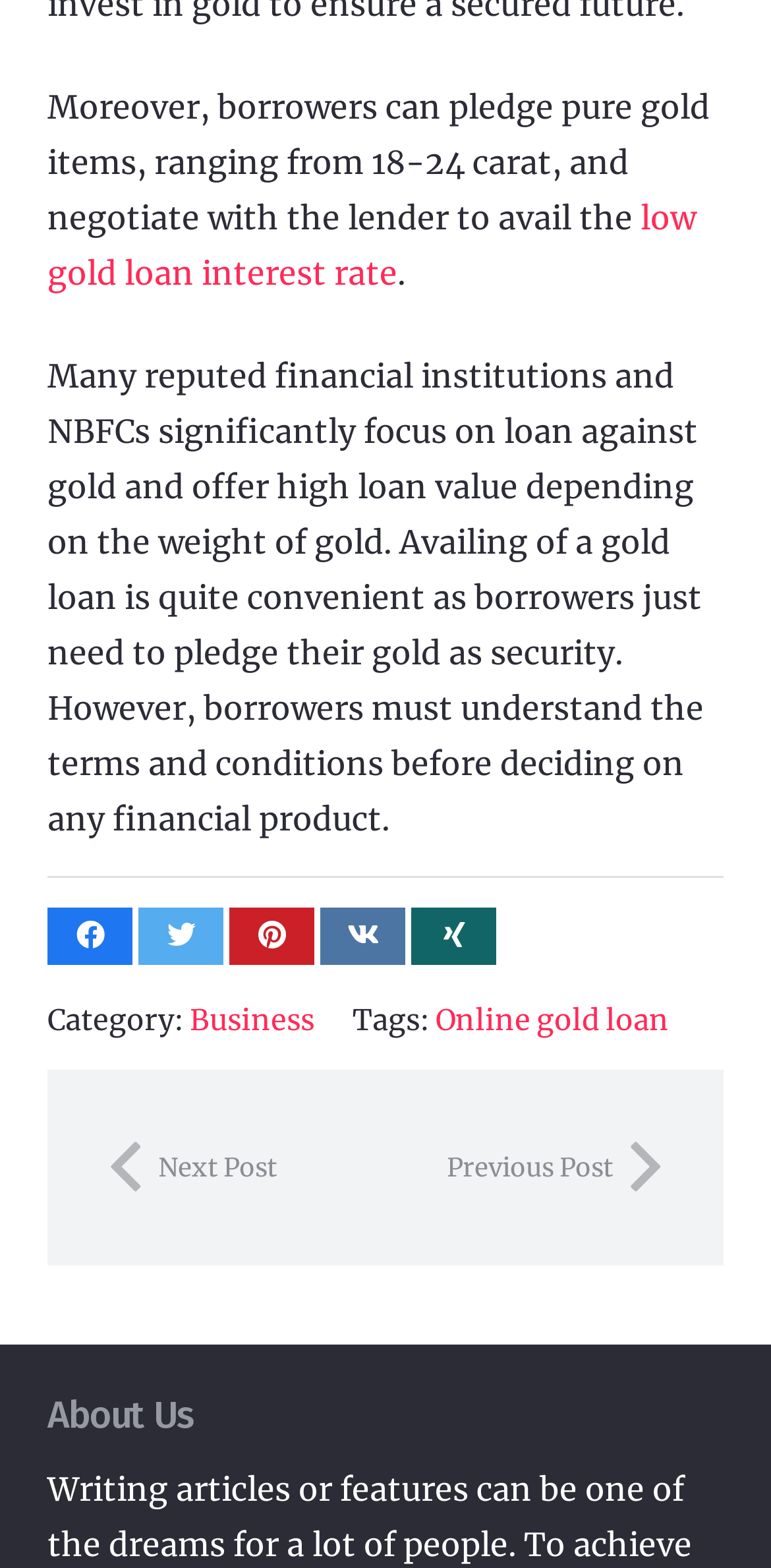What is the topic of the article?
Examine the image and give a concise answer in one word or a short phrase.

Gold loan